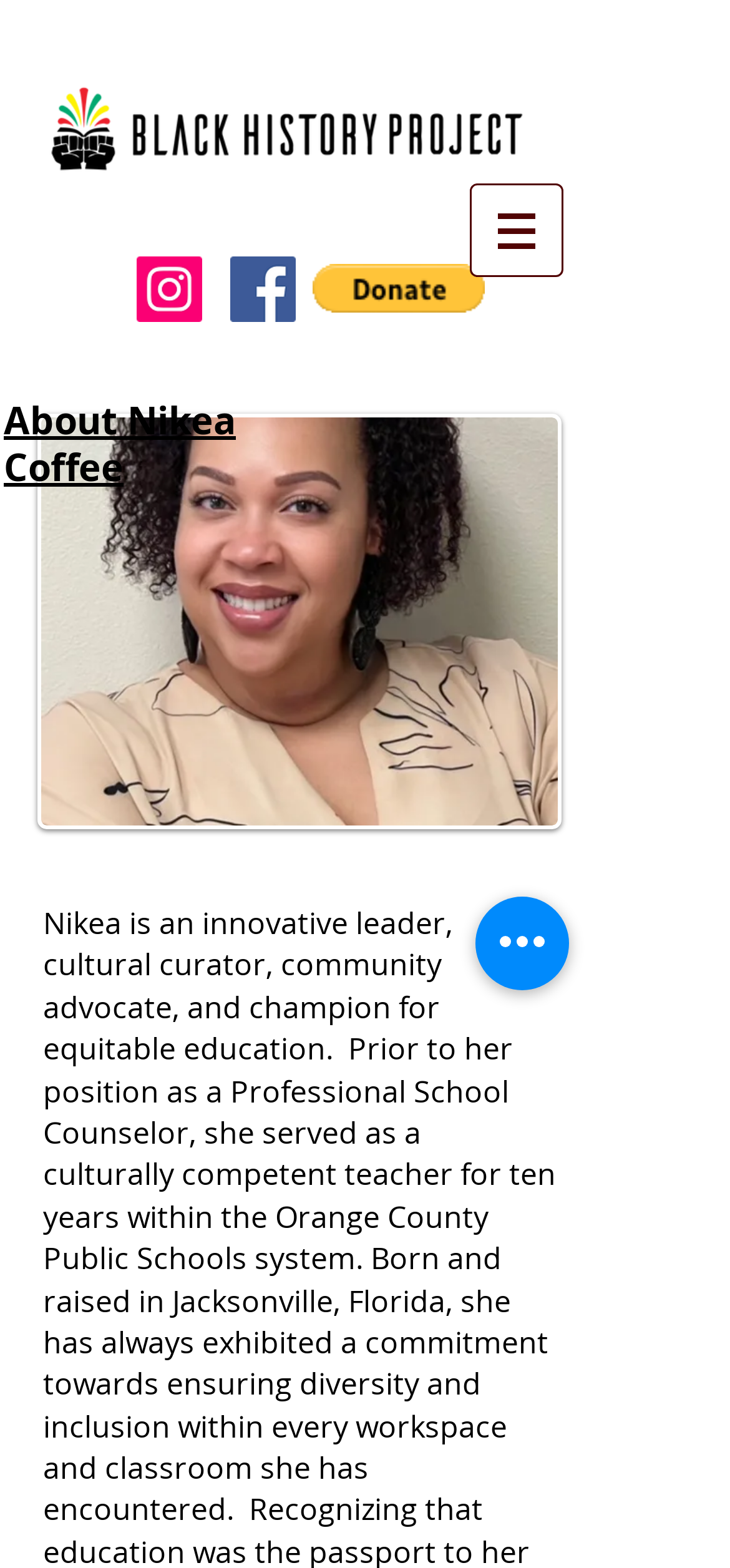Identify the bounding box for the UI element specified in this description: "aria-label="Facebook"". The coordinates must be four float numbers between 0 and 1, formatted as [left, top, right, bottom].

[0.315, 0.164, 0.405, 0.205]